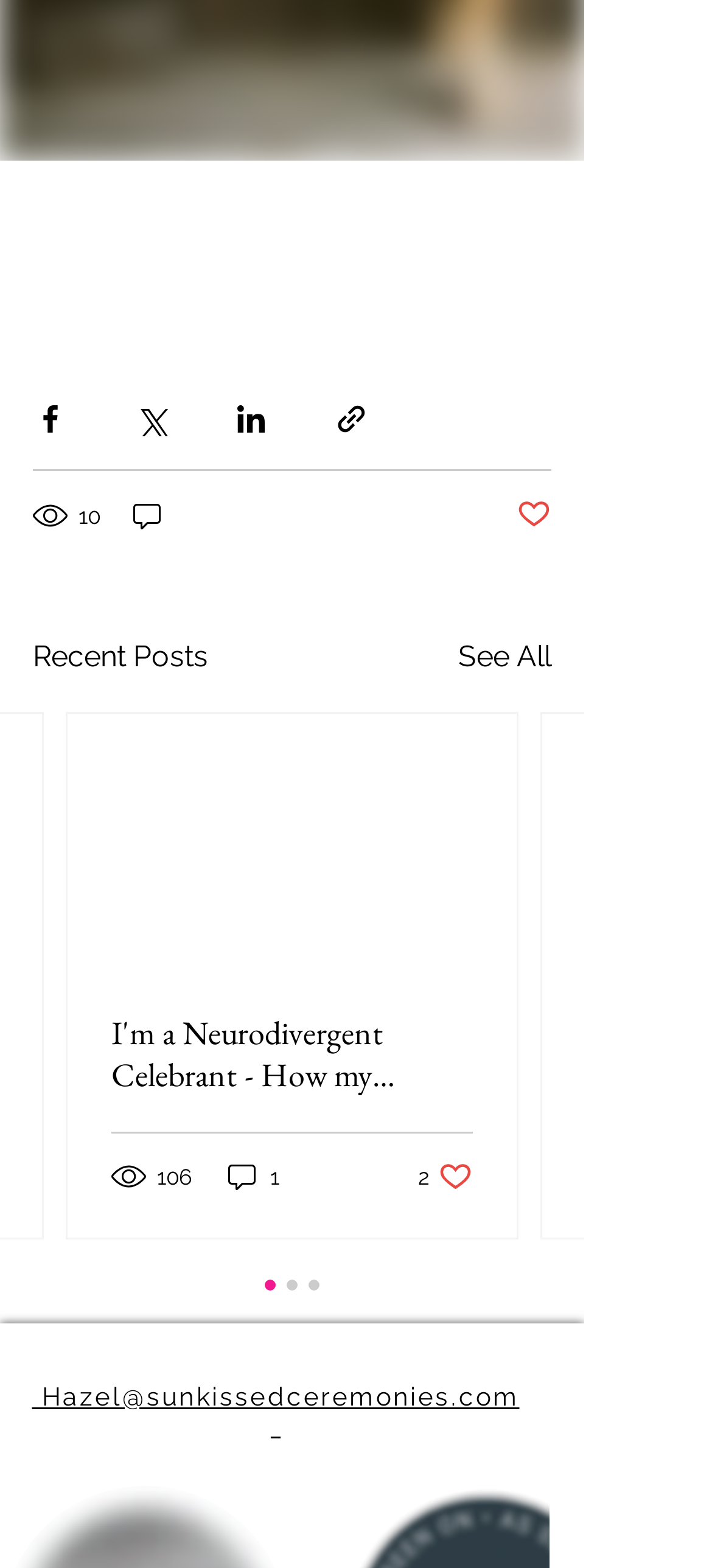Determine the bounding box coordinates of the UI element described by: "1".

[0.315, 0.739, 0.397, 0.762]